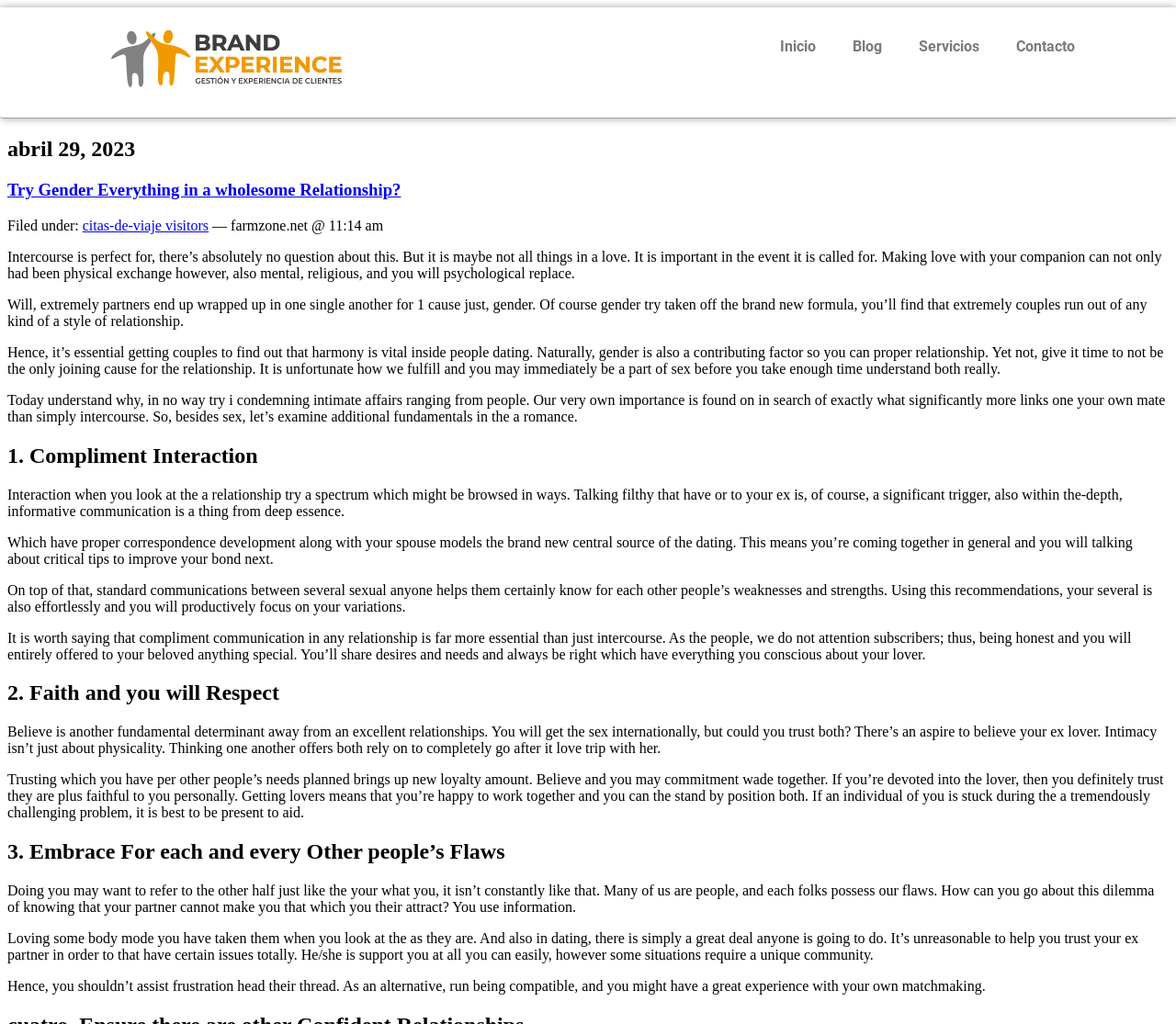With reference to the screenshot, provide a detailed response to the question below:
How many fundamentals of a relationship are discussed in the article?

I found the number of fundamentals of a relationship discussed in the article by counting the heading elements which discuss different aspects of a relationship, including compliment interaction, faith and respect, and embracing each other's flaws.